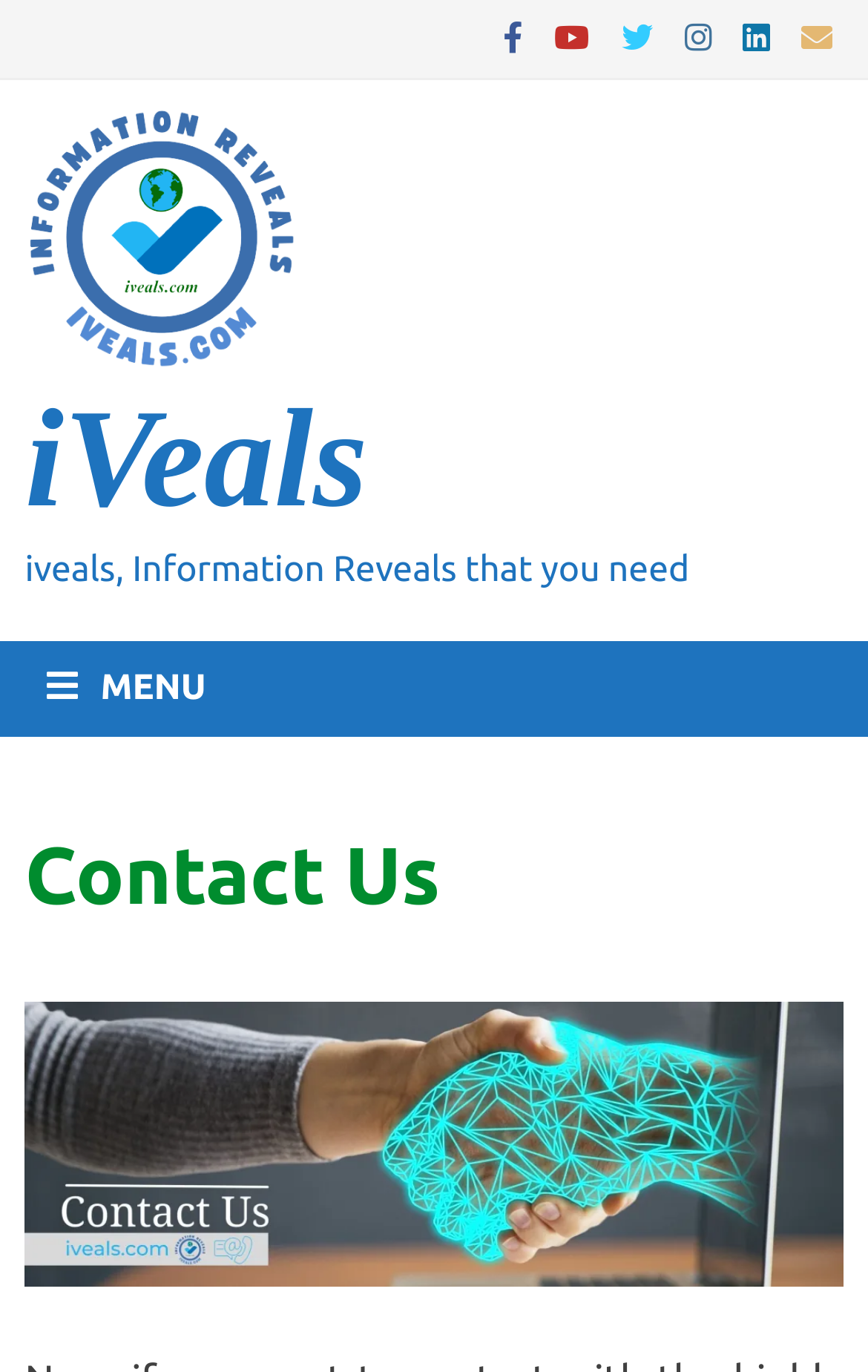Determine the bounding box coordinates for the area that needs to be clicked to fulfill this task: "click the LinkedIn link". The coordinates must be given as four float numbers between 0 and 1, i.e., [left, top, right, bottom].

[0.776, 0.01, 0.843, 0.042]